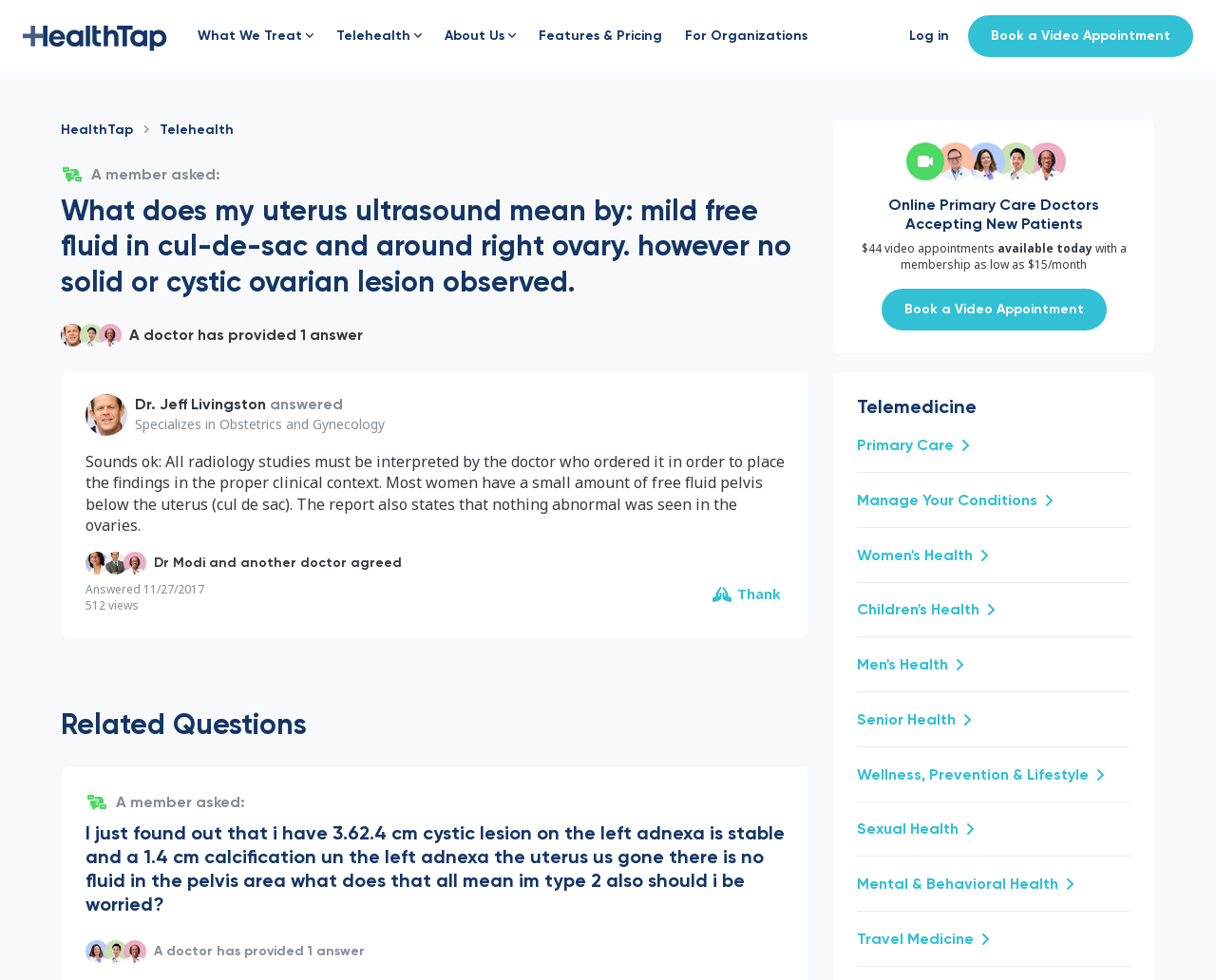Locate the bounding box coordinates of the area you need to click to fulfill this instruction: 'Log in'. The coordinates must be in the form of four float numbers ranging from 0 to 1: [left, top, right, bottom].

[0.738, 0.016, 0.79, 0.058]